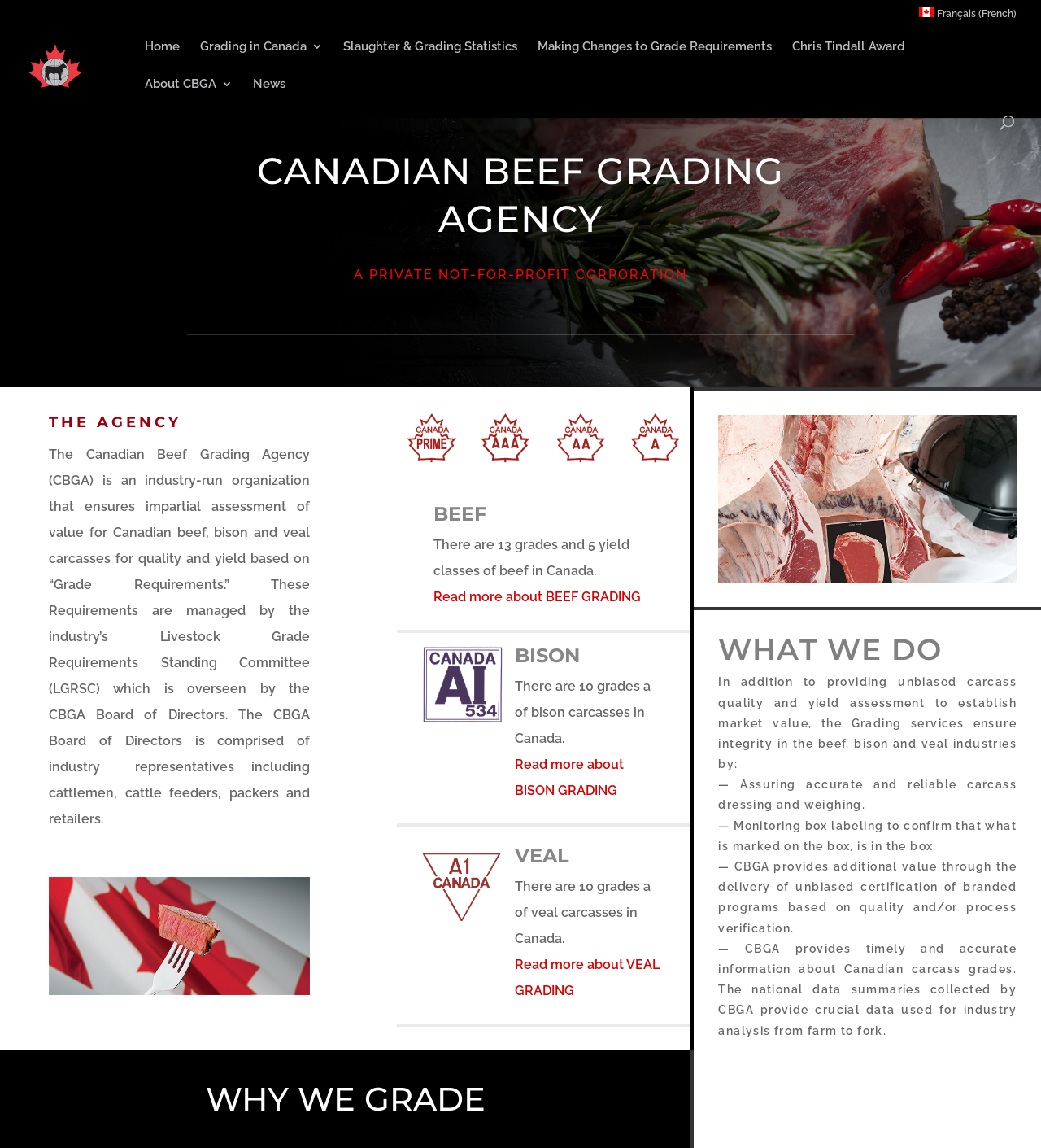Find the bounding box coordinates of the area to click in order to follow the instruction: "Go to the 'Archive' page".

None